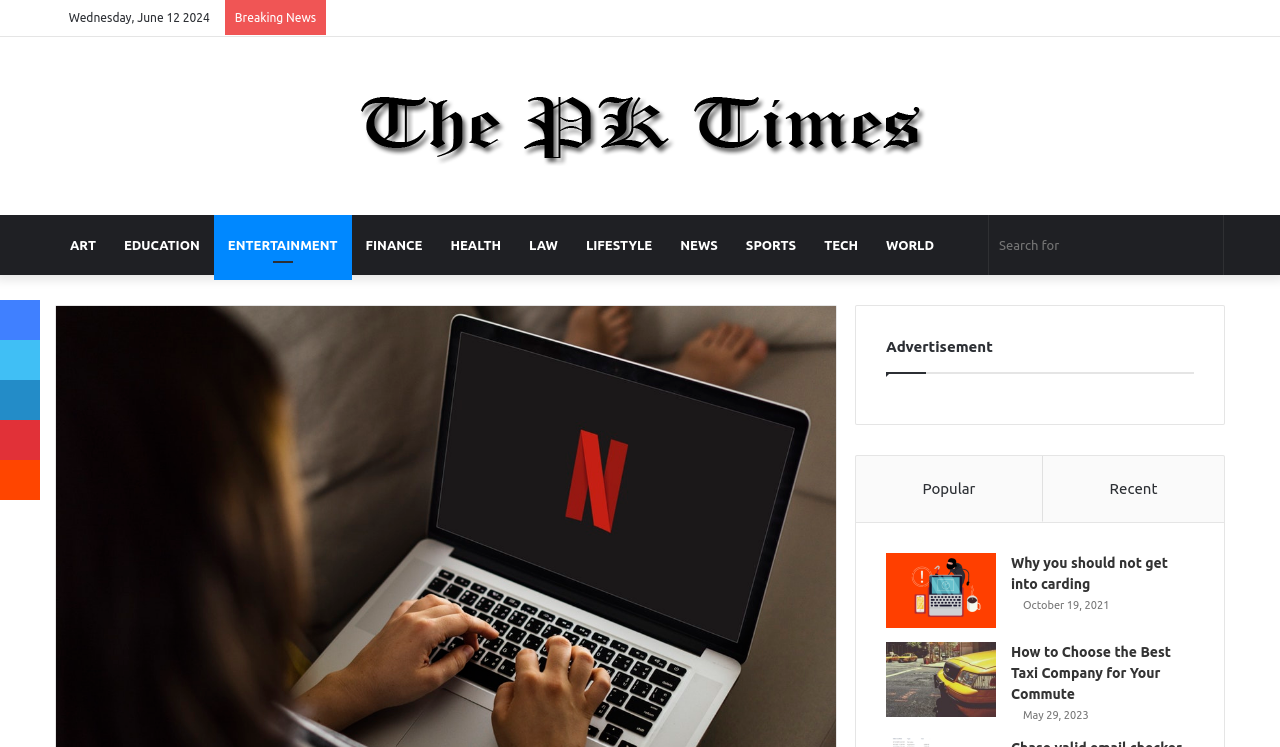Refer to the image and provide a thorough answer to this question:
What is the purpose of the 'Random Article' link?

I found the 'Random Article' link present in multiple locations on the webpage. Based on its name and functionality, I inferred that its purpose is to redirect the user to a random article on the website.